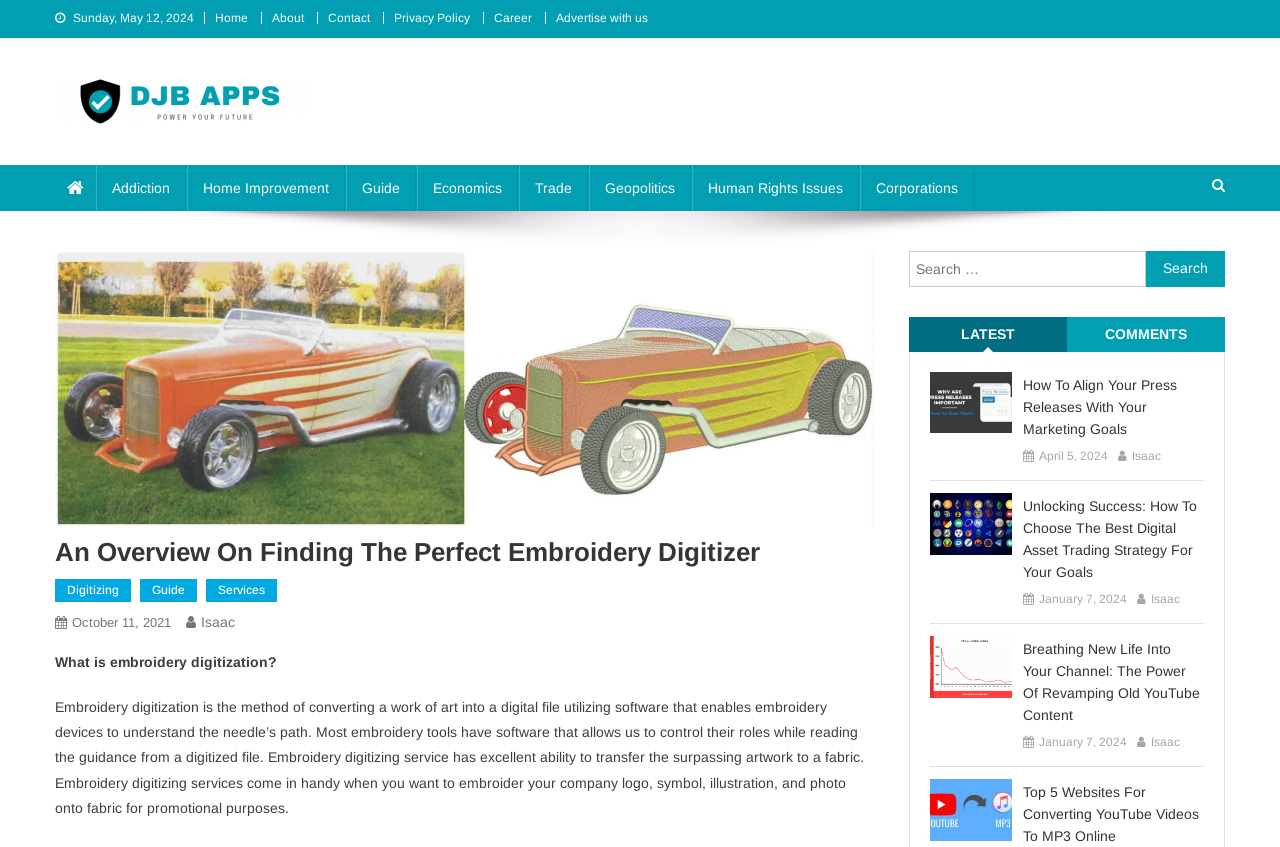Please answer the following question using a single word or phrase: 
What is the author of the article 'How To Align Your Press Releases With Your Marketing Goals'?

Isaac